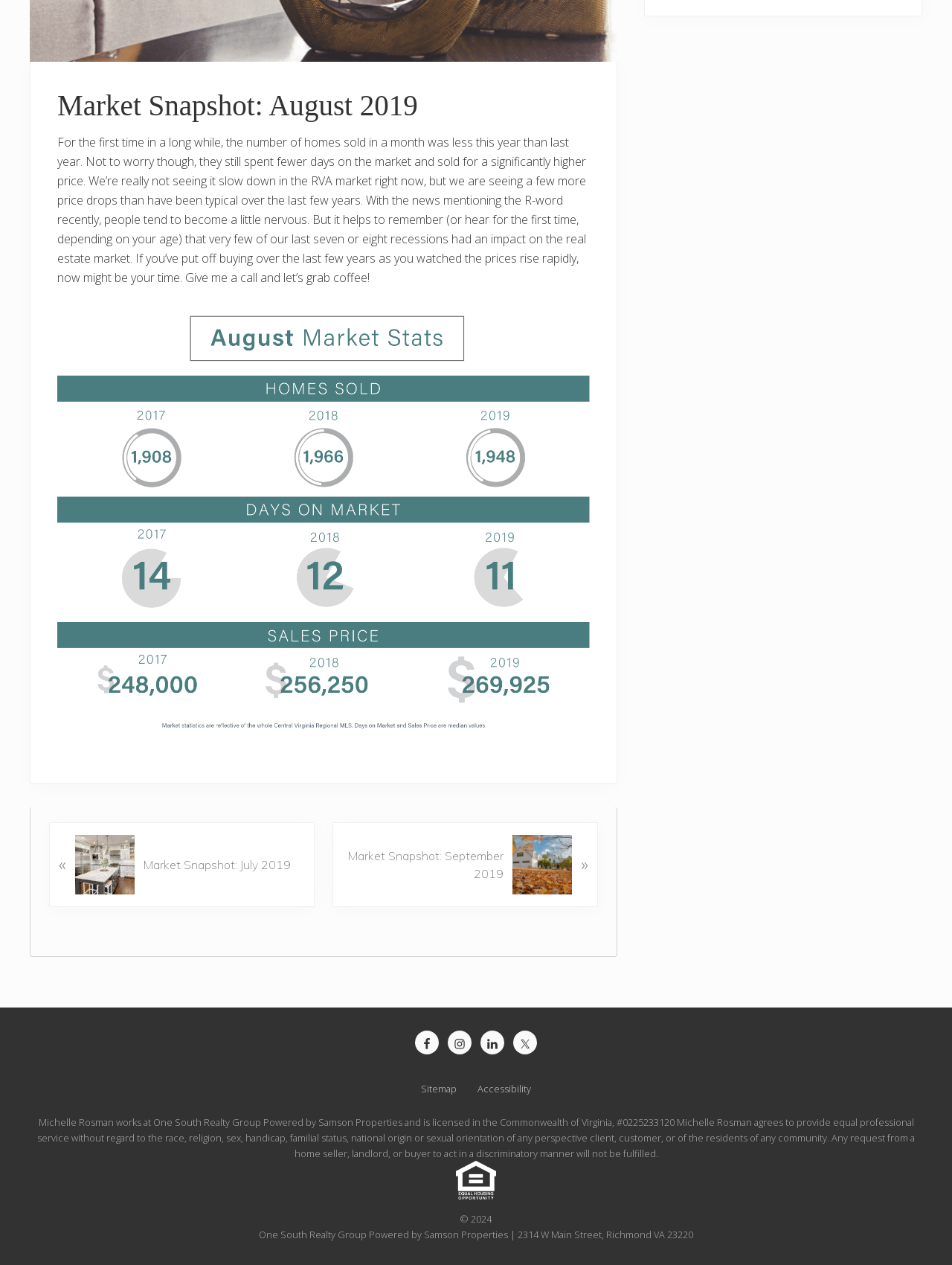Determine the bounding box of the UI element mentioned here: "alt="LinkedIn"". The coordinates must be in the format [left, top, right, bottom] with values ranging from 0 to 1.

None